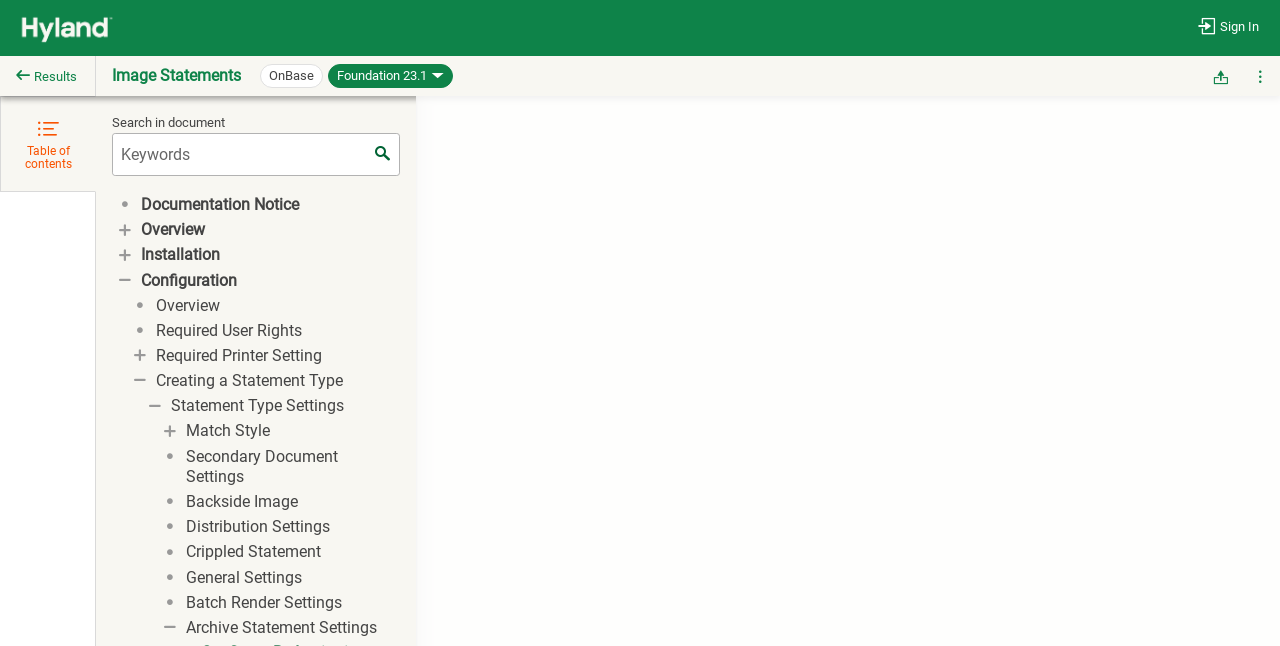Answer this question in one word or a short phrase: How many links are there under the 'Table of contents' tab?

Multiple